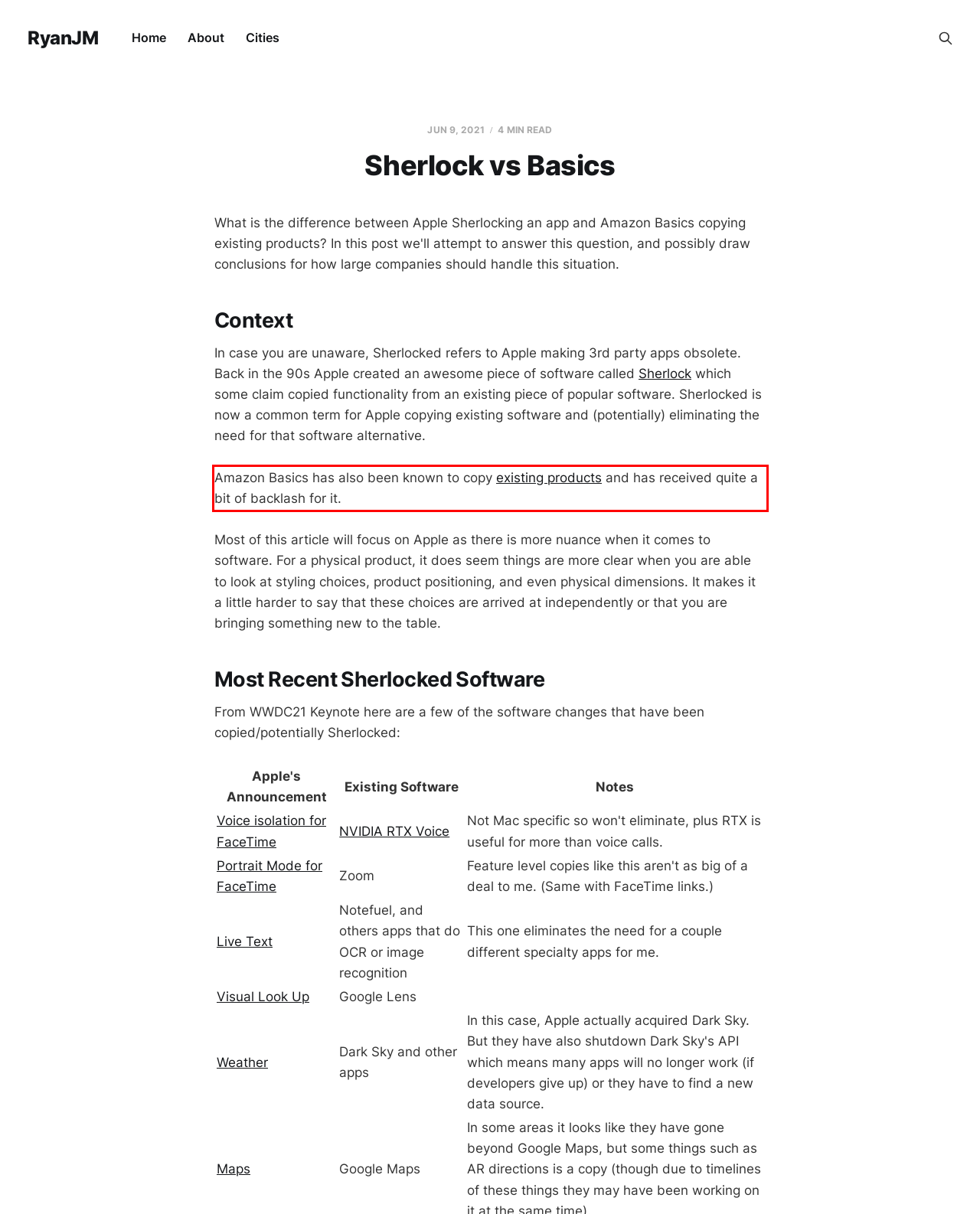Using the webpage screenshot, recognize and capture the text within the red bounding box.

Amazon Basics has also been known to copy existing products and has received quite a bit of backlash for it.